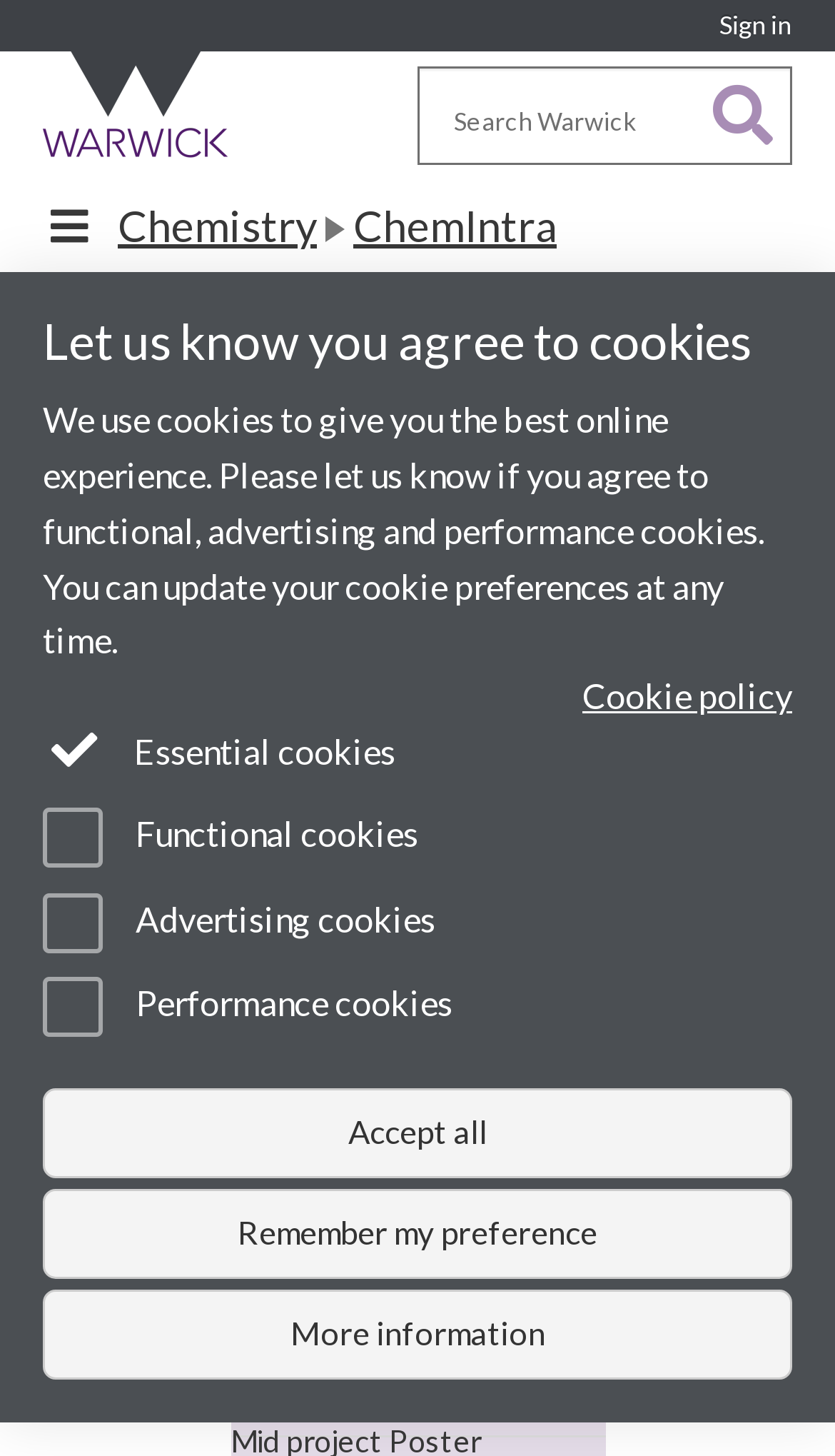What is the purpose of the MSc project proposals?
Please utilize the information in the image to give a detailed response to the question.

Based on the webpage content, it appears that the purpose of the MSc project proposals is to invite project proposals for the Analytical and Polymer MSc projects. This is evident from the text 'We would like to invite project proposals for the Analytical and the Polymer MSc projects'.